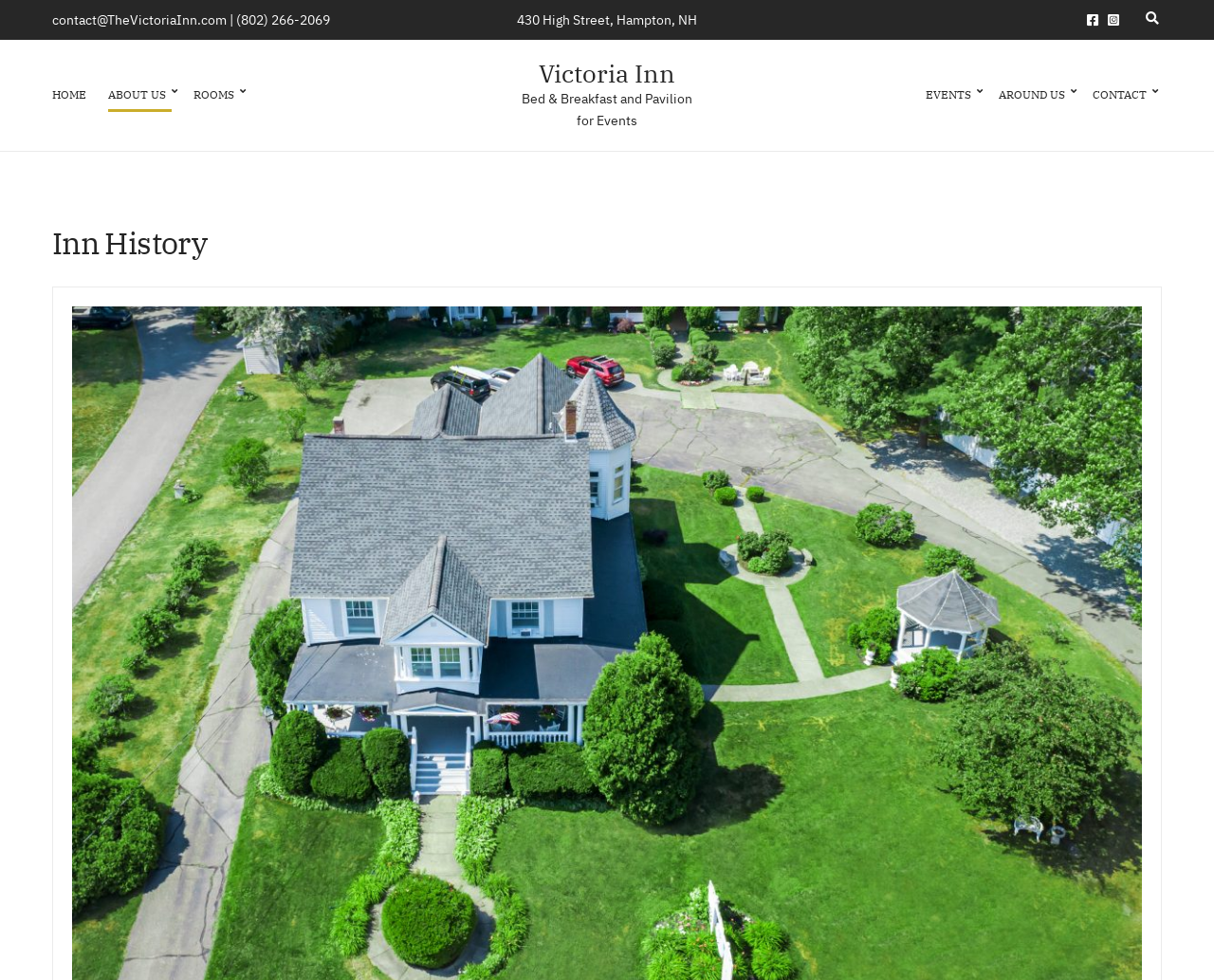Respond to the question below with a concise word or phrase:
What is the email address of the Victoria Inn?

contact@TheVictoriaInn.com